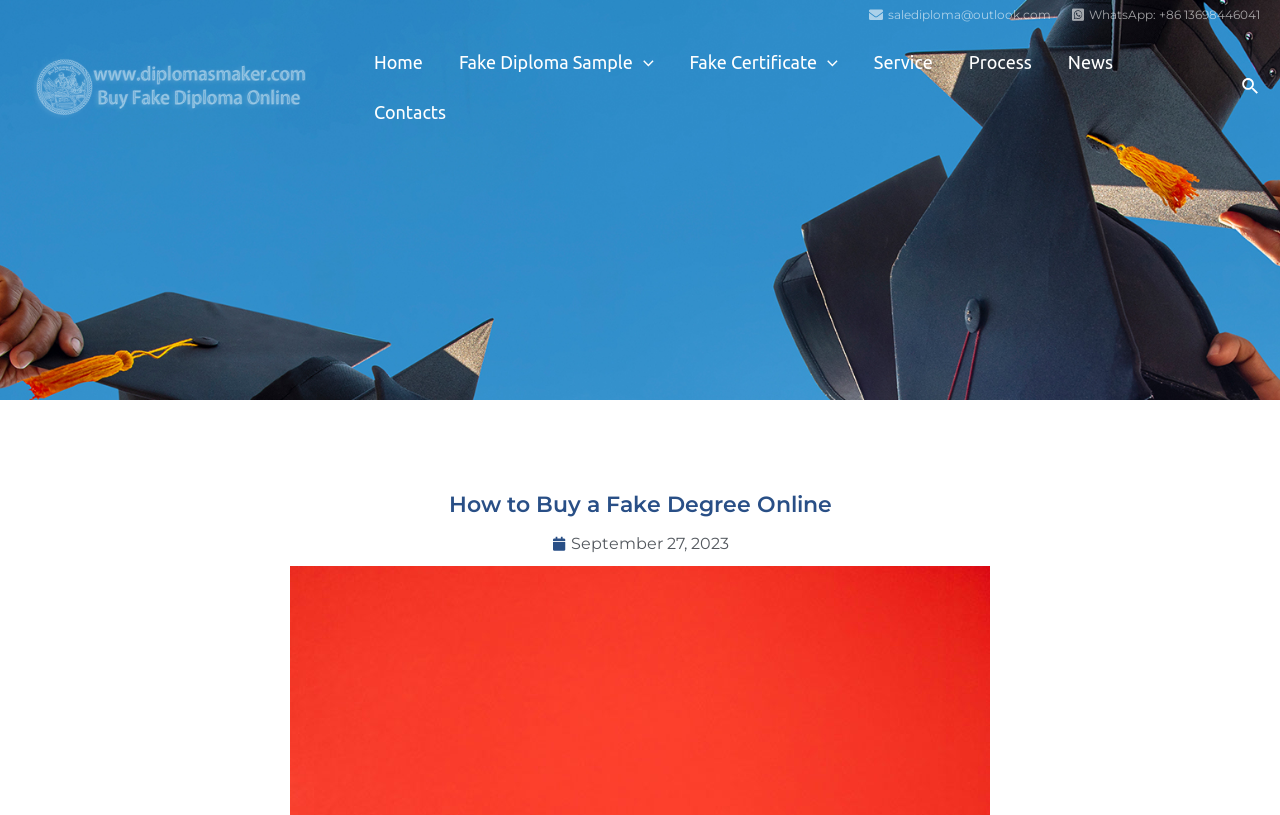Determine the bounding box coordinates of the section I need to click to execute the following instruction: "Contact us via WhatsApp". Provide the coordinates as four float numbers between 0 and 1, i.e., [left, top, right, bottom].

[0.833, 0.003, 0.984, 0.034]